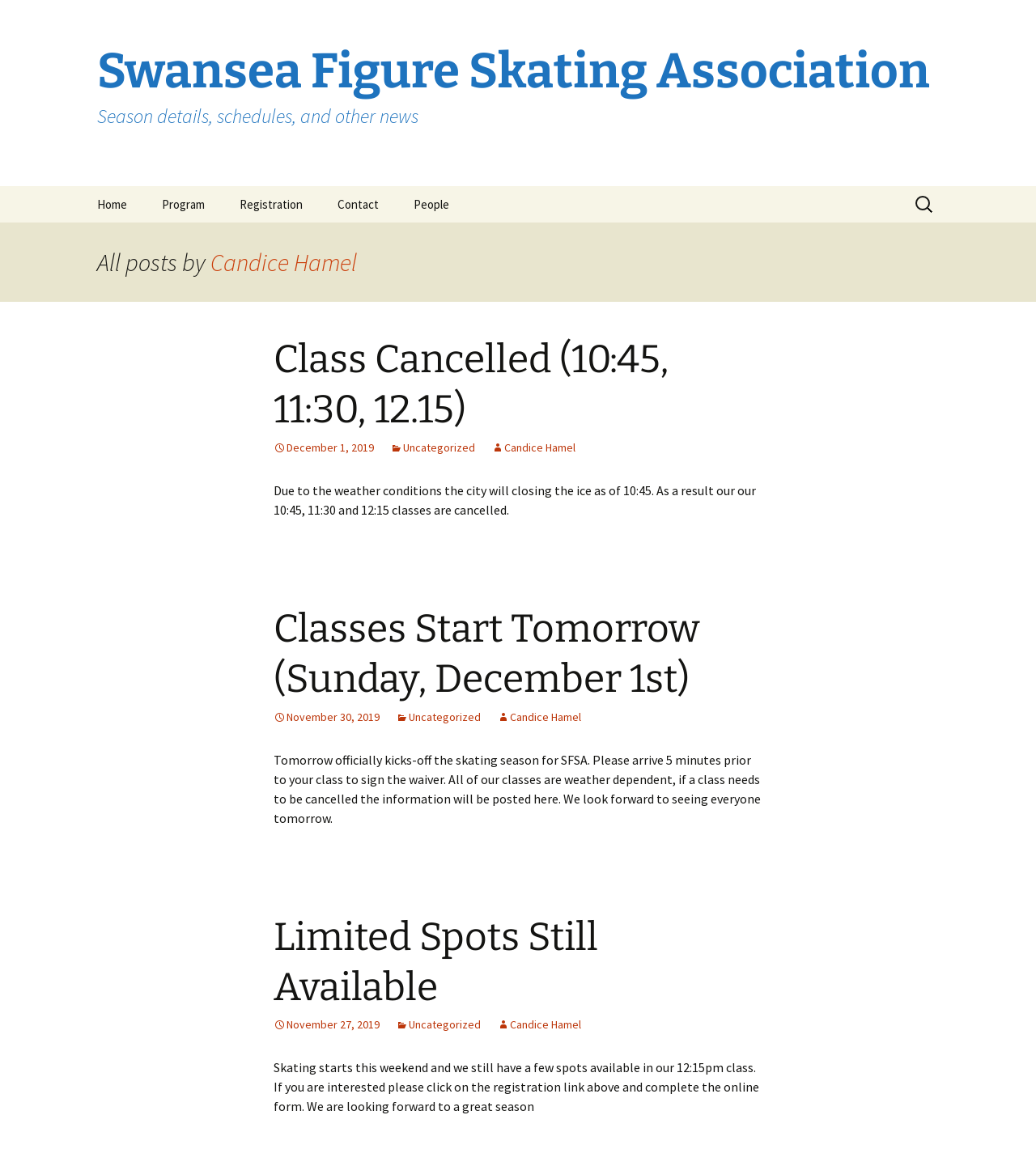Please give the bounding box coordinates of the area that should be clicked to fulfill the following instruction: "Go to home page". The coordinates should be in the format of four float numbers from 0 to 1, i.e., [left, top, right, bottom].

[0.078, 0.16, 0.138, 0.191]